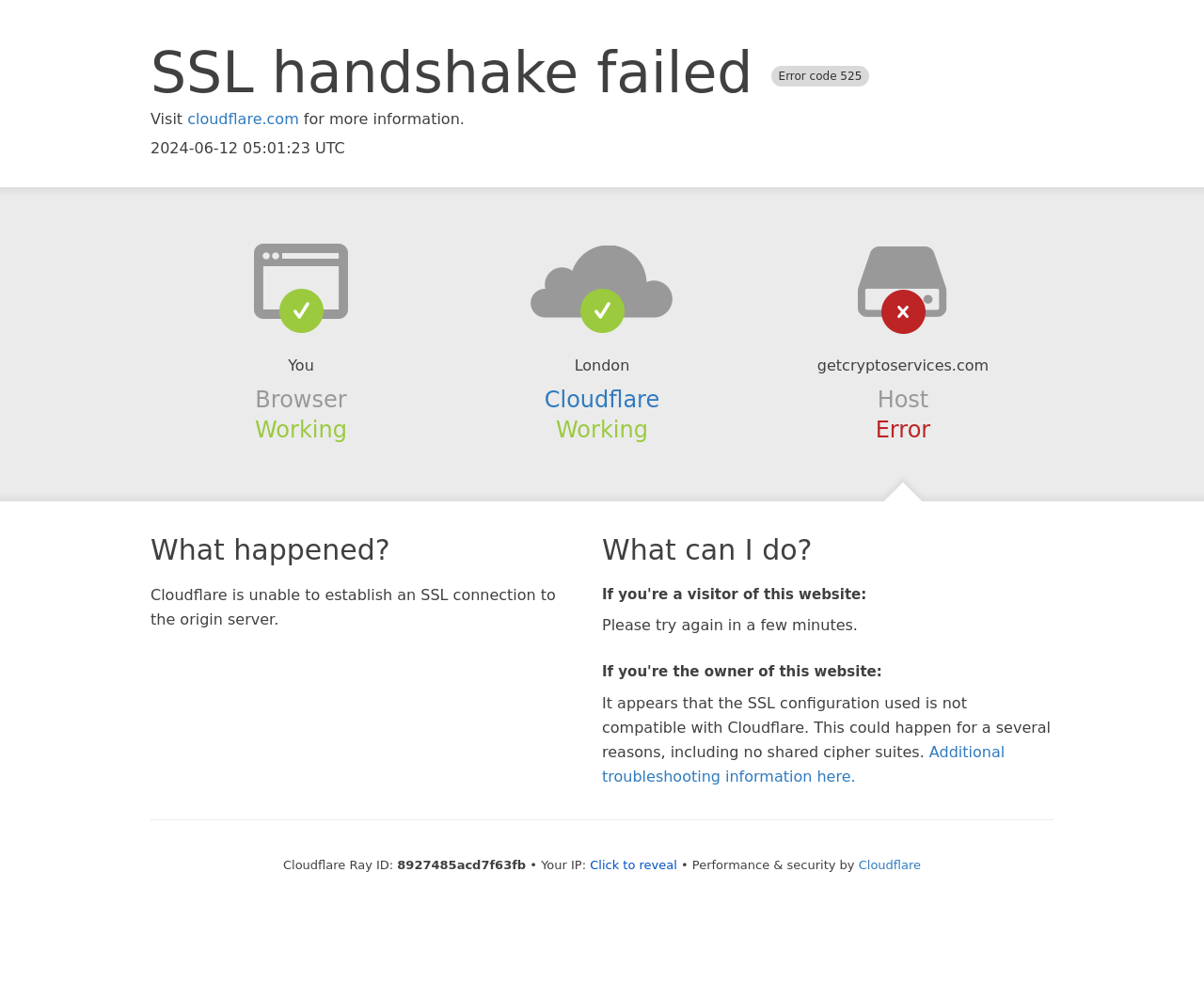Given the element description "Click to reveal" in the screenshot, predict the bounding box coordinates of that UI element.

[0.49, 0.858, 0.562, 0.872]